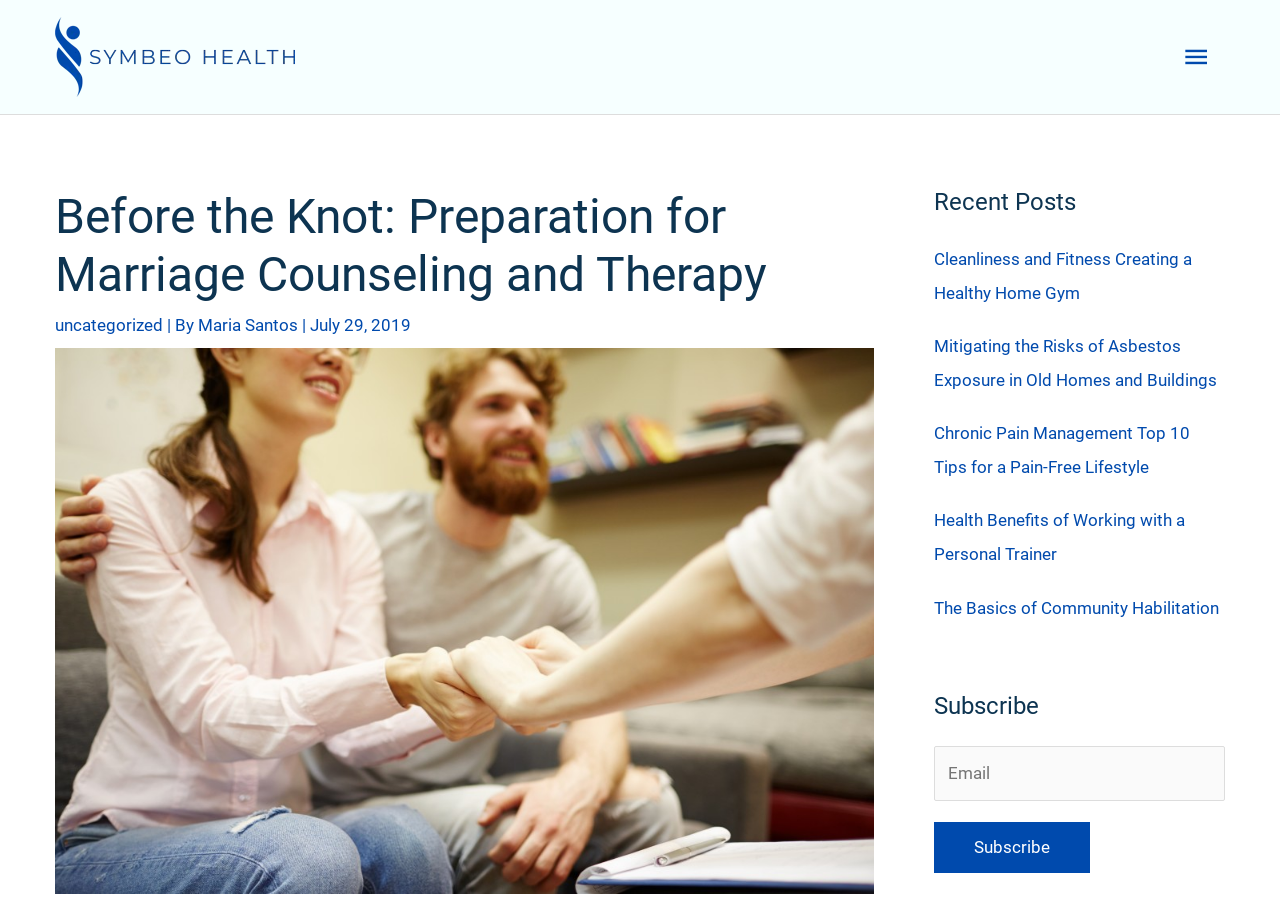What is the purpose of the form?
Look at the image and answer the question using a single word or phrase.

Subscribe